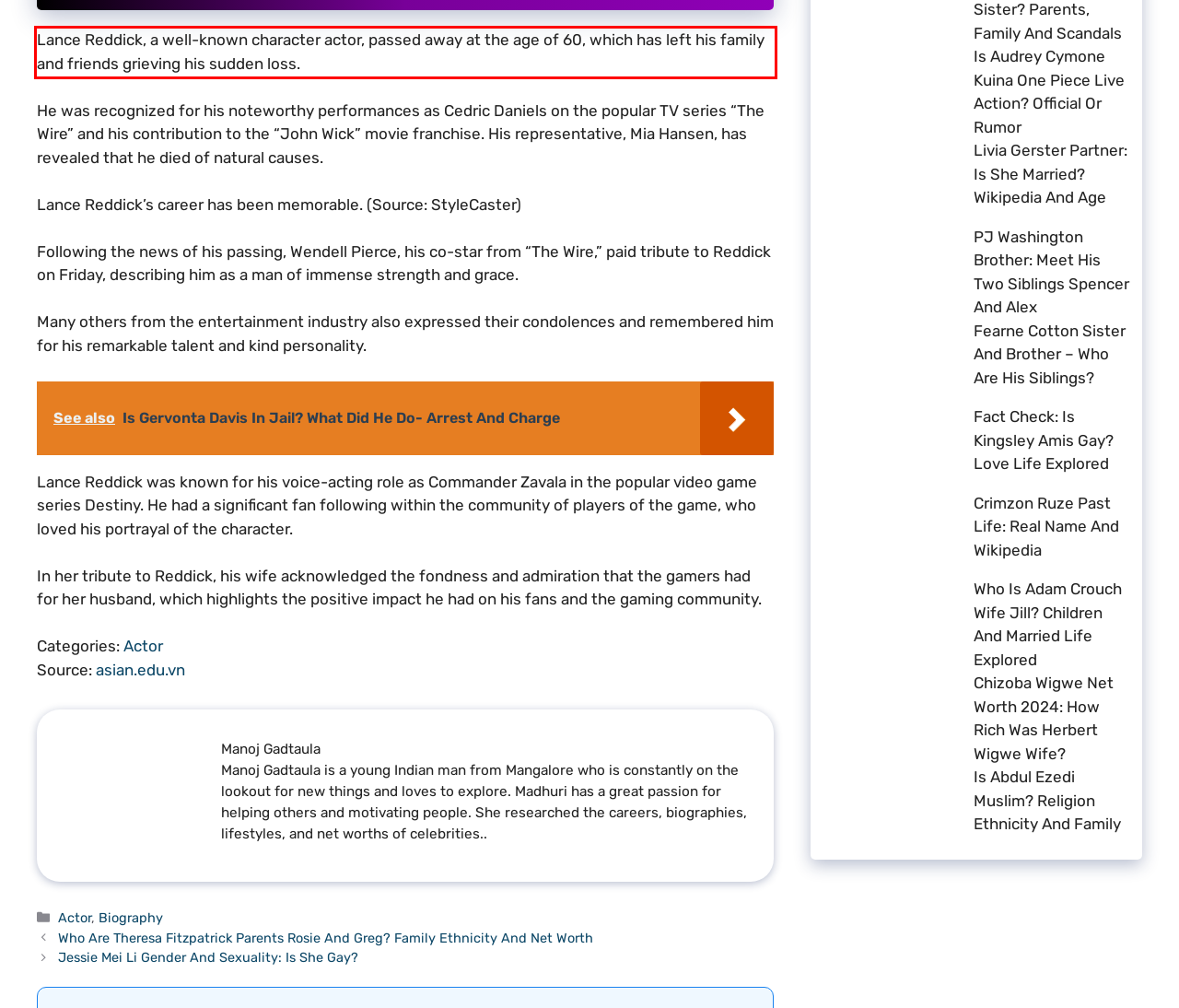Look at the provided screenshot of the webpage and perform OCR on the text within the red bounding box.

Lance Reddick, a well-known character actor, passed away at the age of 60, which has left his family and friends grieving his sudden loss.